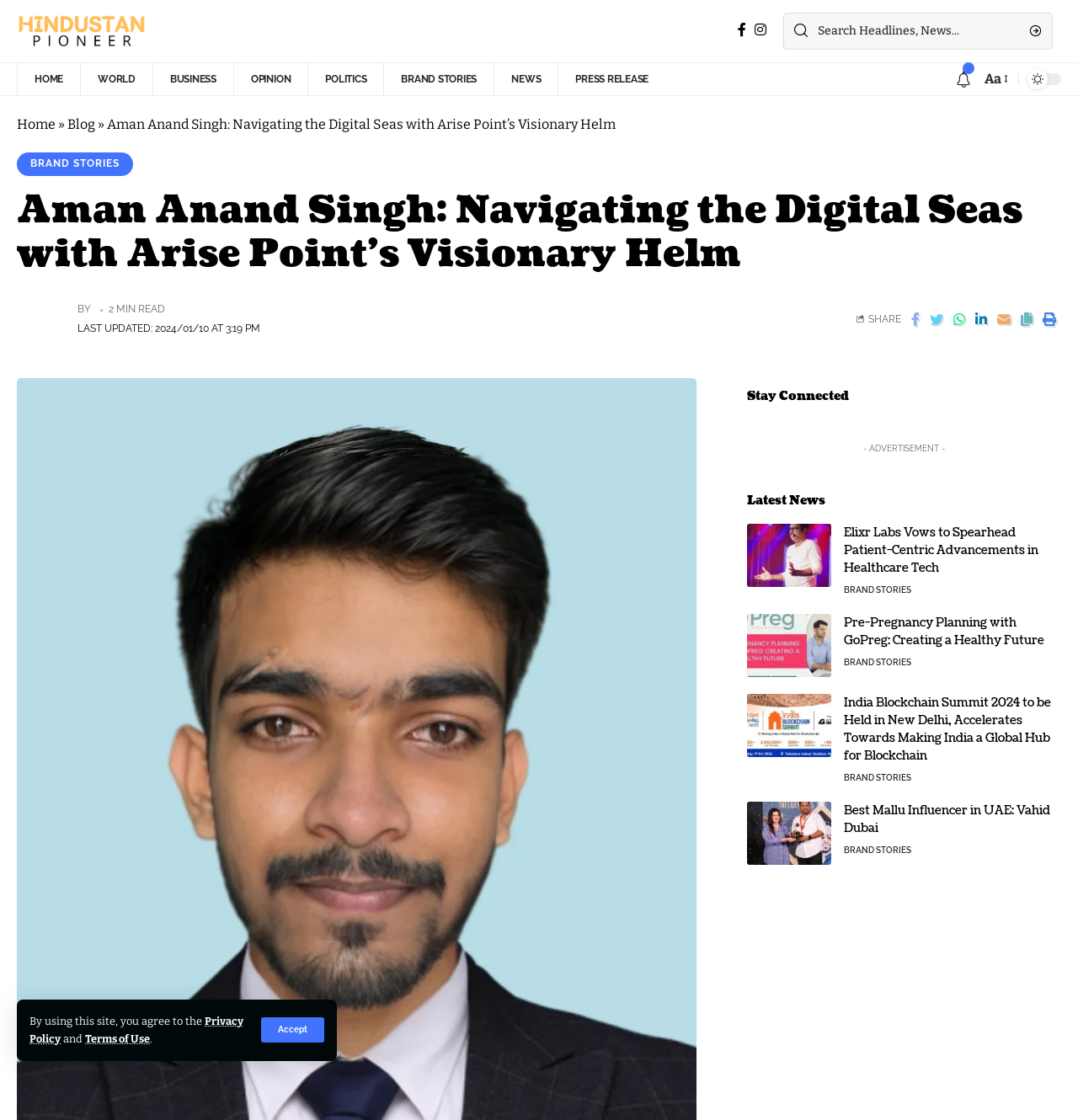Give a one-word or short phrase answer to this question: 
How many social media links are available at the bottom of the webpage?

7